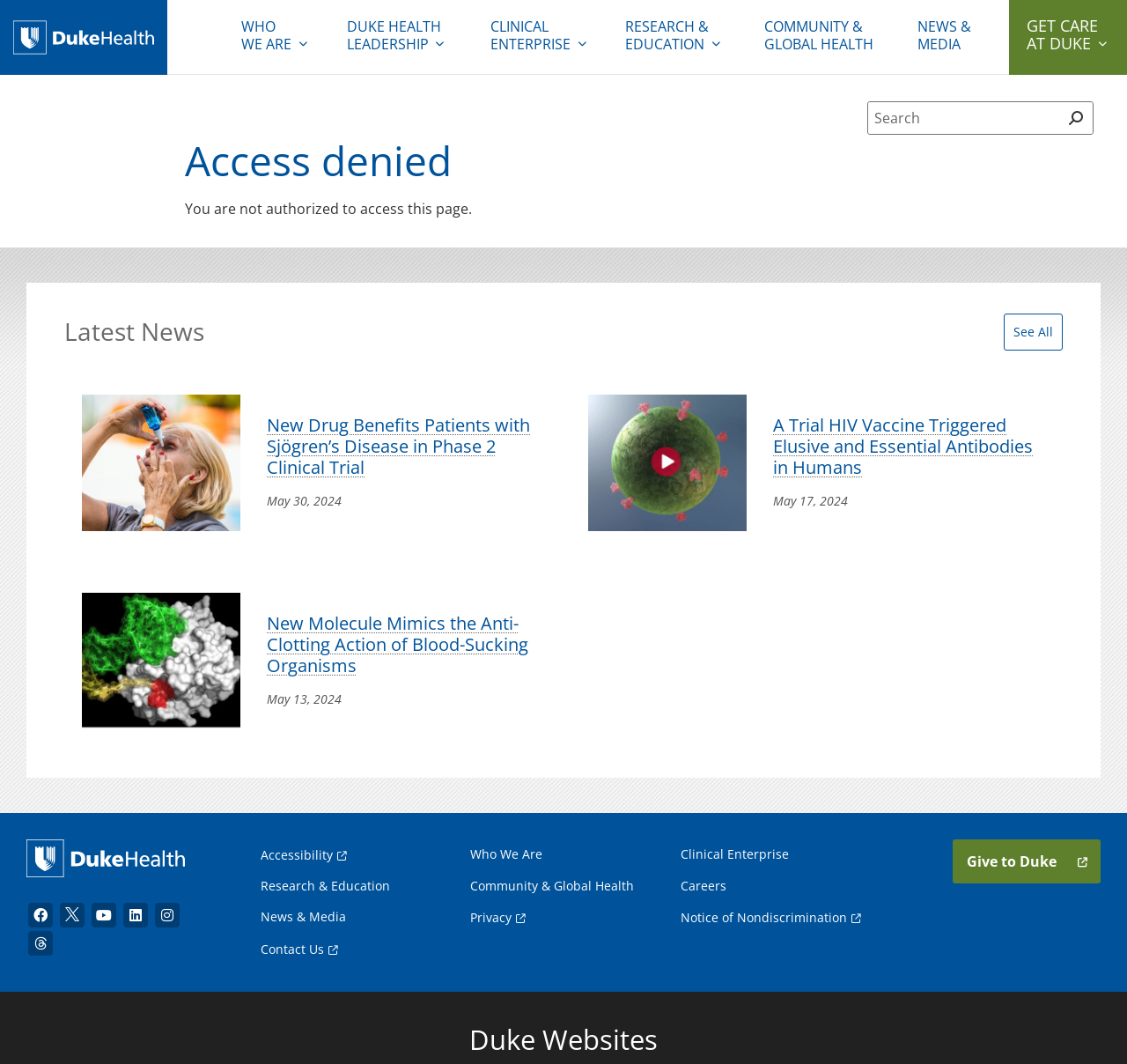Using the details from the image, please elaborate on the following question: How many social media links are present in the footer section?

The footer section has links to Facebook, Twitter, YouTube, LinkedIn, Instagram, and Threads, which are six social media platforms.